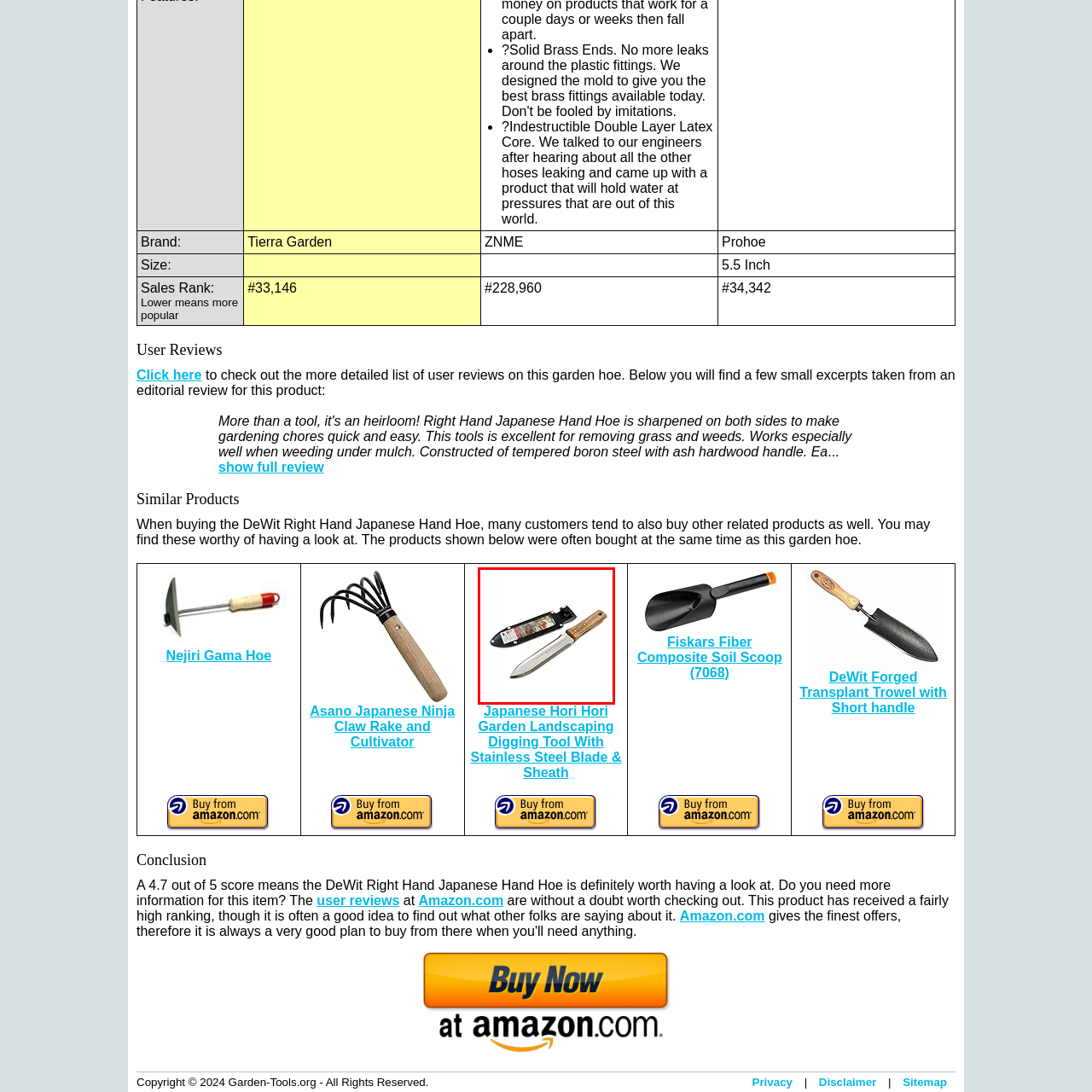What is the purpose of the sheath?
Inspect the image within the red bounding box and respond with a detailed answer, leveraging all visible details.

According to the caption, the durable sheath provides protection for the blade when not in use, as well as safe storage, making it a practical choice for gardening enthusiasts.